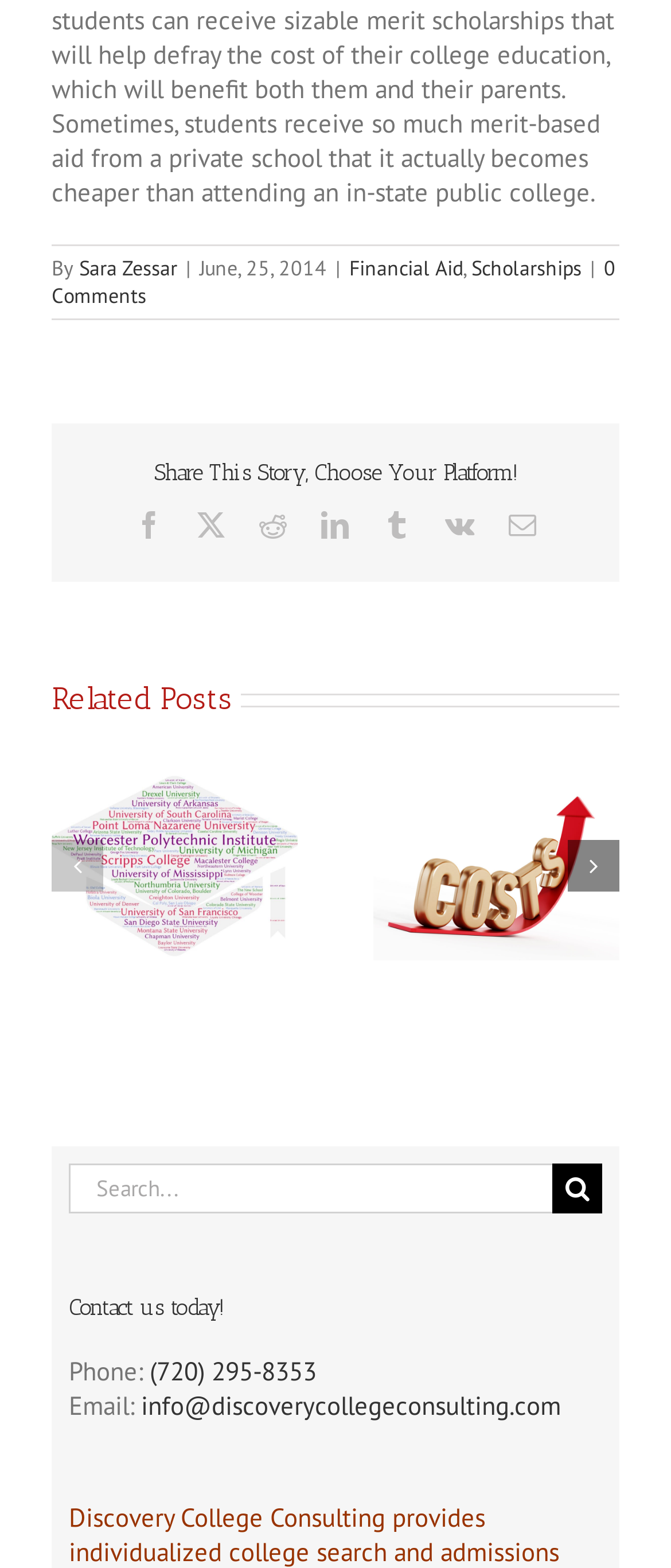Identify the coordinates of the bounding box for the element that must be clicked to accomplish the instruction: "Go to the next slide".

[0.846, 0.536, 0.923, 0.569]